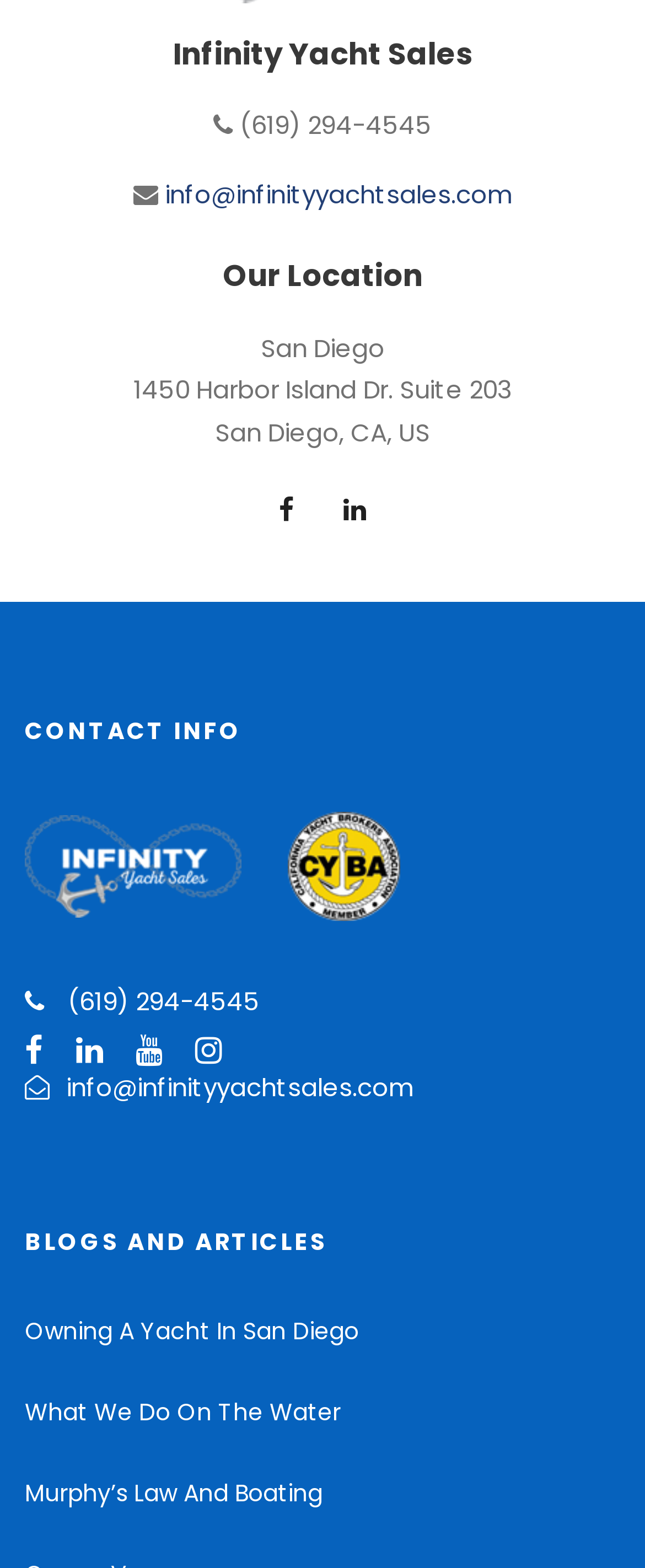How many social media links are there?
Make sure to answer the question with a detailed and comprehensive explanation.

The number of social media links is obtained by counting the link elements with icons, which are located below the 'CONTACT INFO' heading. There are four social media links, represented by the icons '', '', '', and ''.